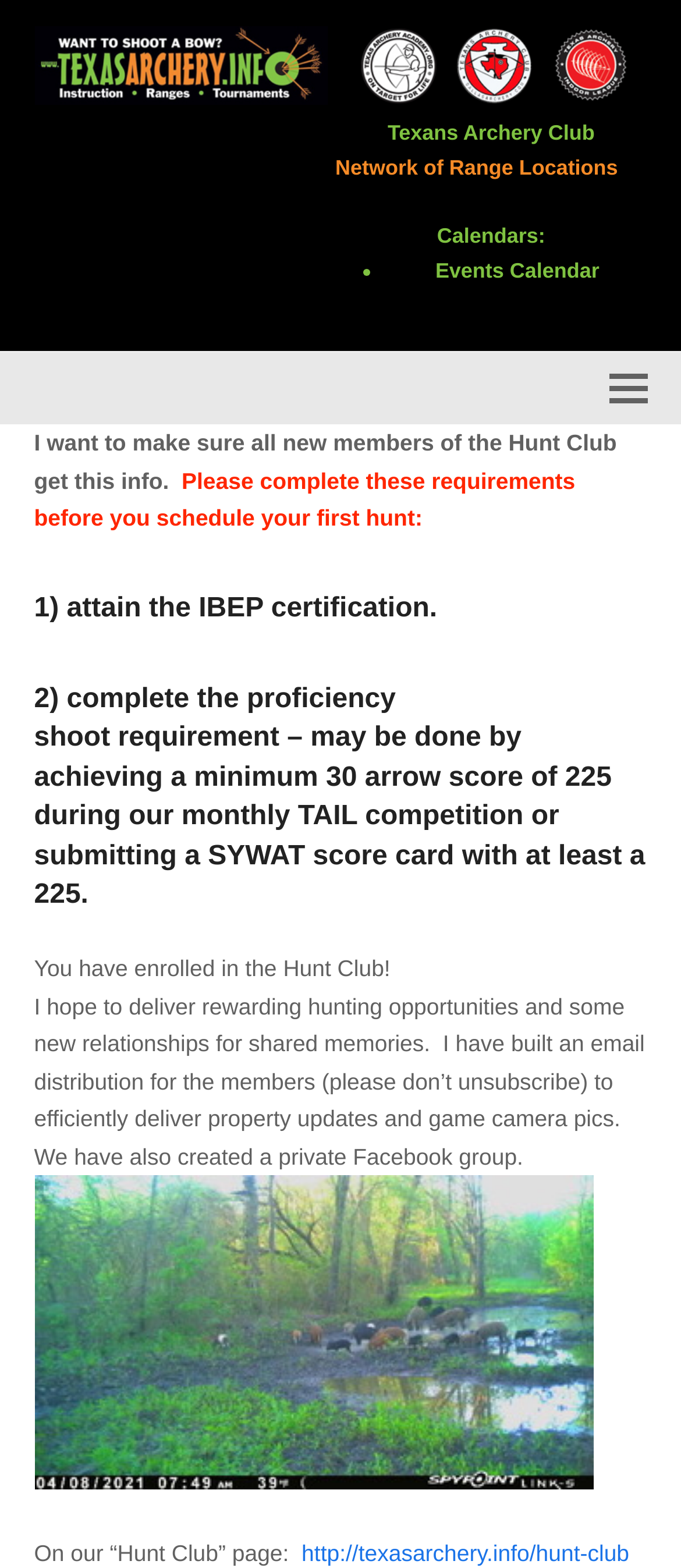Use a single word or phrase to answer the question: 
What is the minimum score required for the proficiency shoot?

225